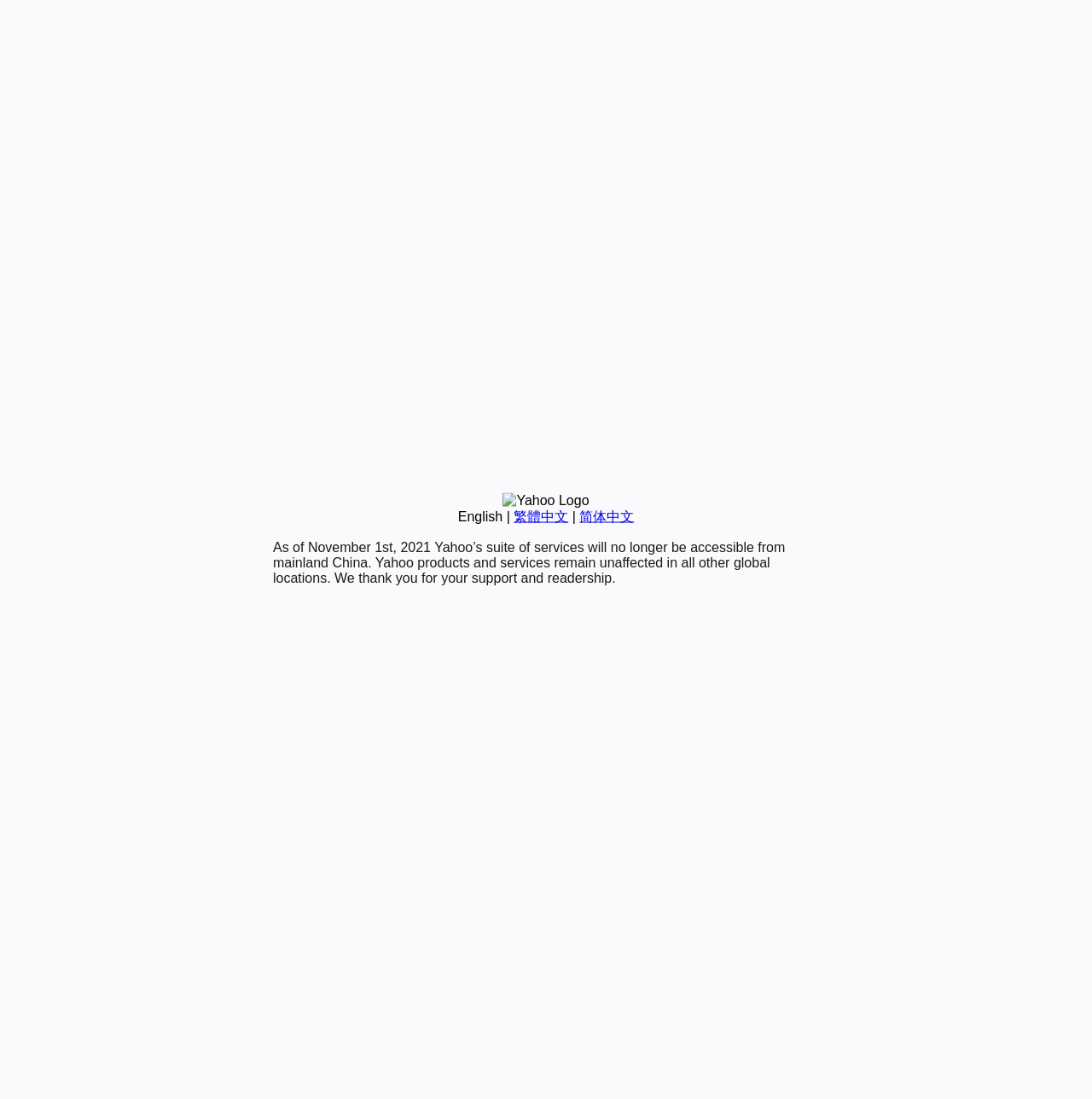Extract the bounding box coordinates of the UI element described: "简体中文". Provide the coordinates in the format [left, top, right, bottom] with values ranging from 0 to 1.

[0.531, 0.463, 0.581, 0.476]